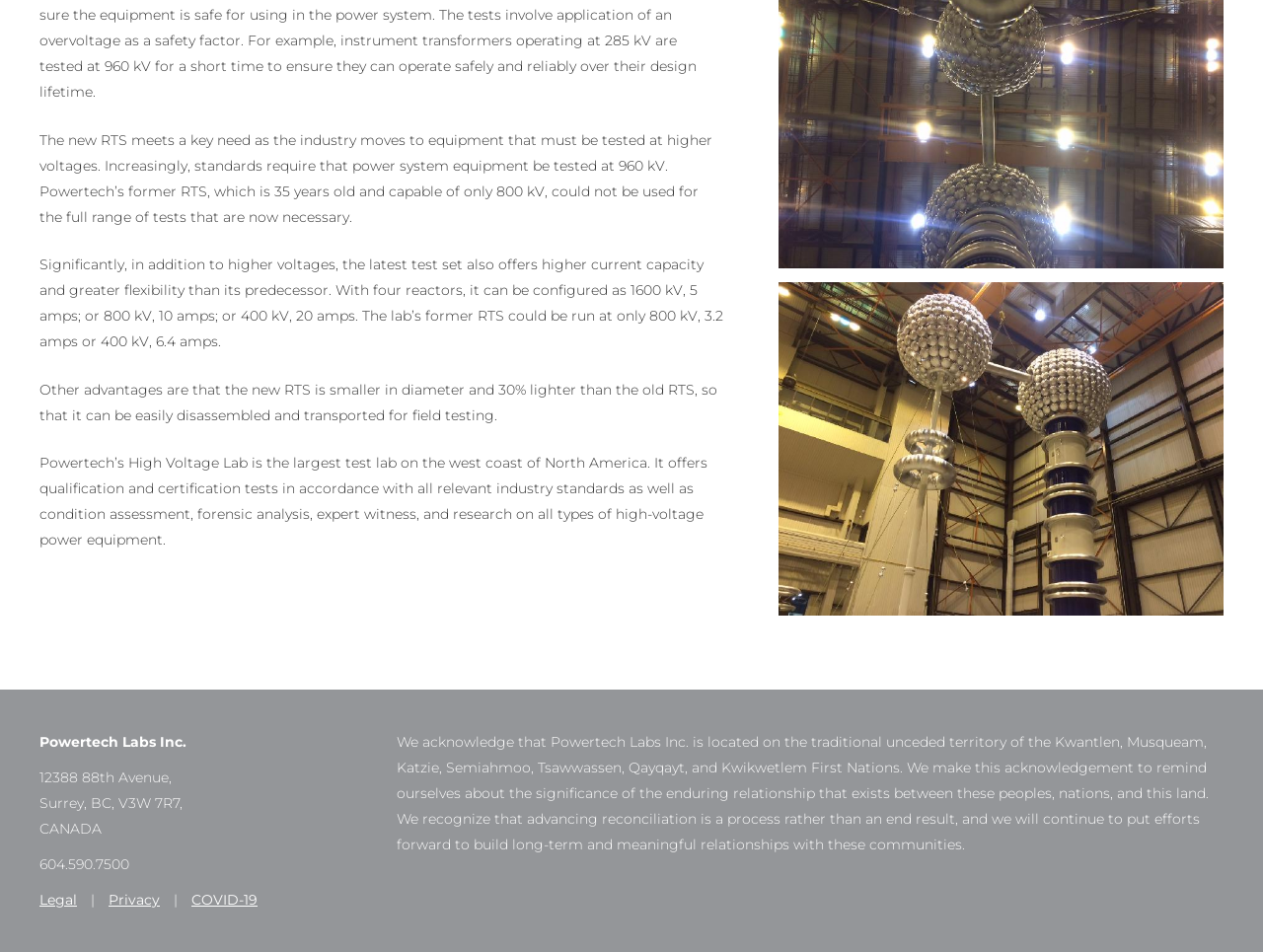Please determine the bounding box coordinates for the UI element described as: "Legal".

[0.031, 0.935, 0.061, 0.954]